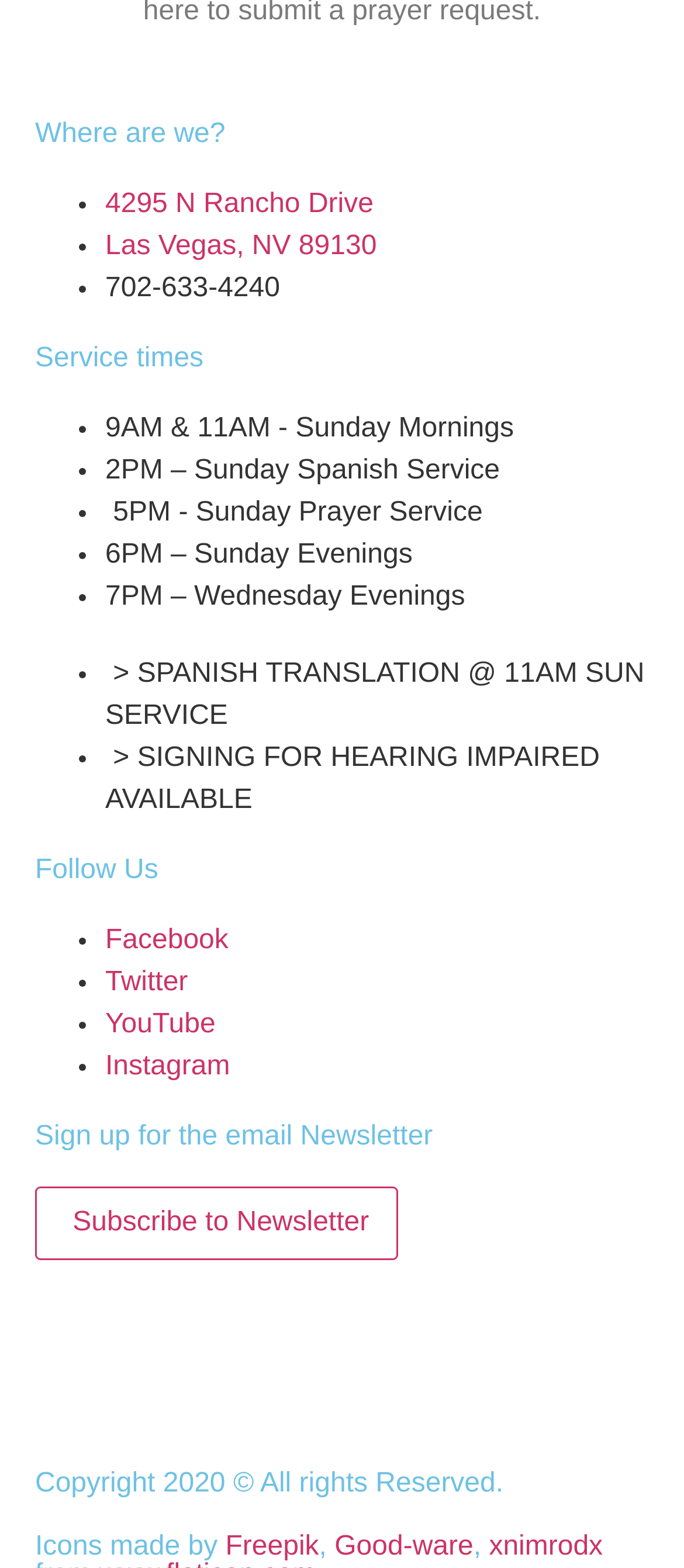Use a single word or phrase to answer the following:
What social media platforms can you follow?

Facebook, Twitter, YouTube, Instagram